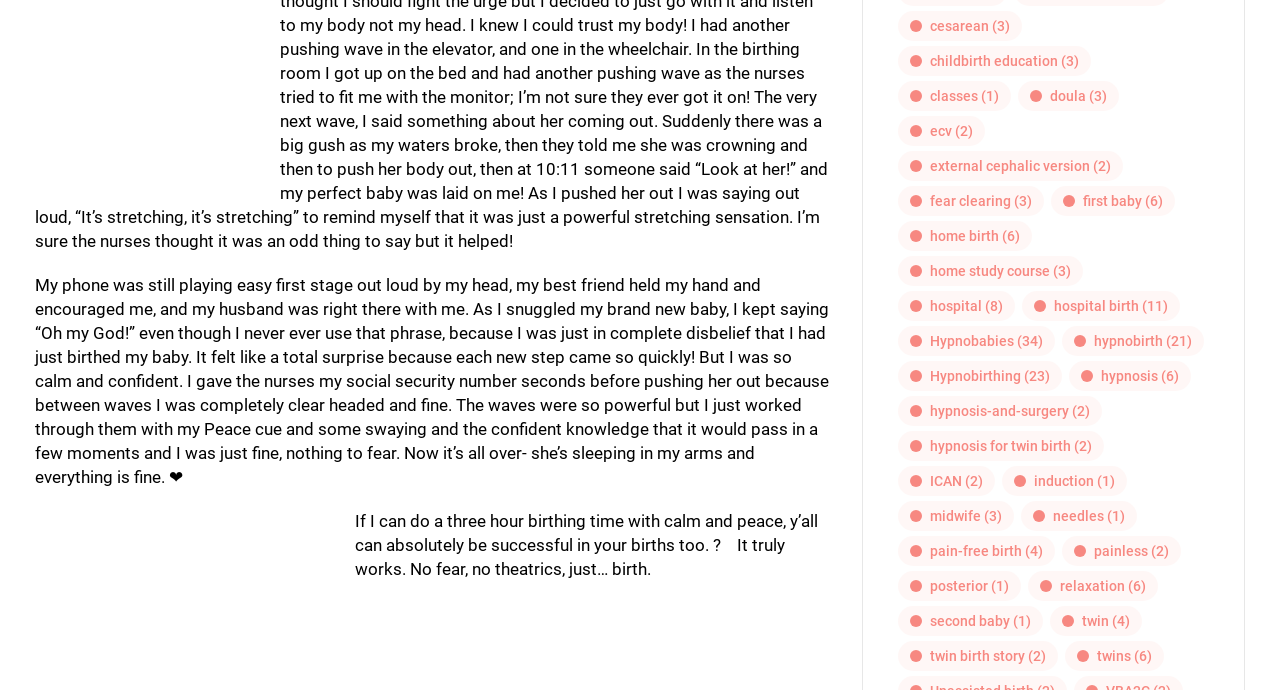How many items are related to Hypnobabies?
Please respond to the question with a detailed and thorough explanation.

The link 'Hypnobabies' has a count of '(34)' next to it, indicating that there are 34 items related to Hypnobabies.